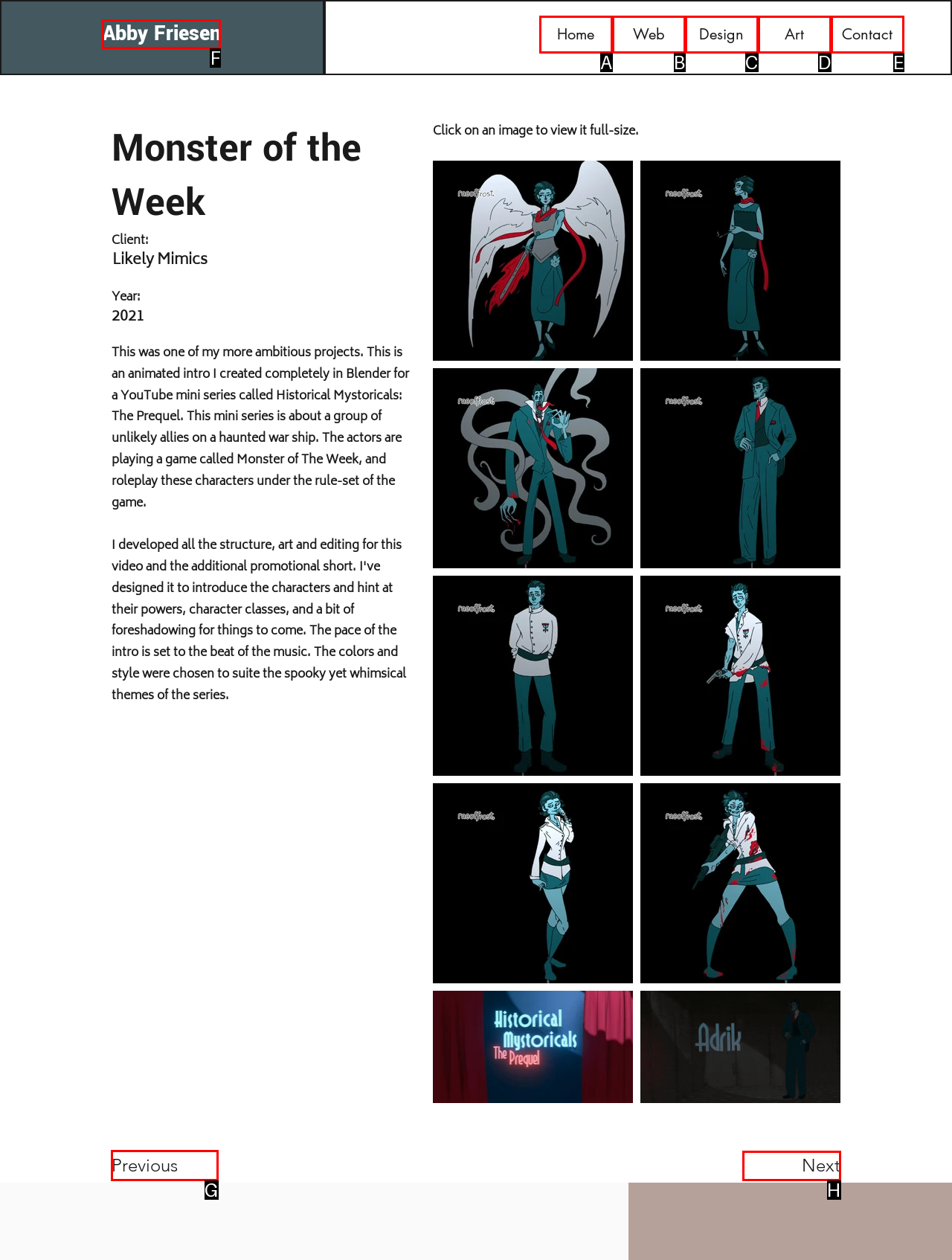Determine which UI element you should click to perform the task: go to previous page
Provide the letter of the correct option from the given choices directly.

G